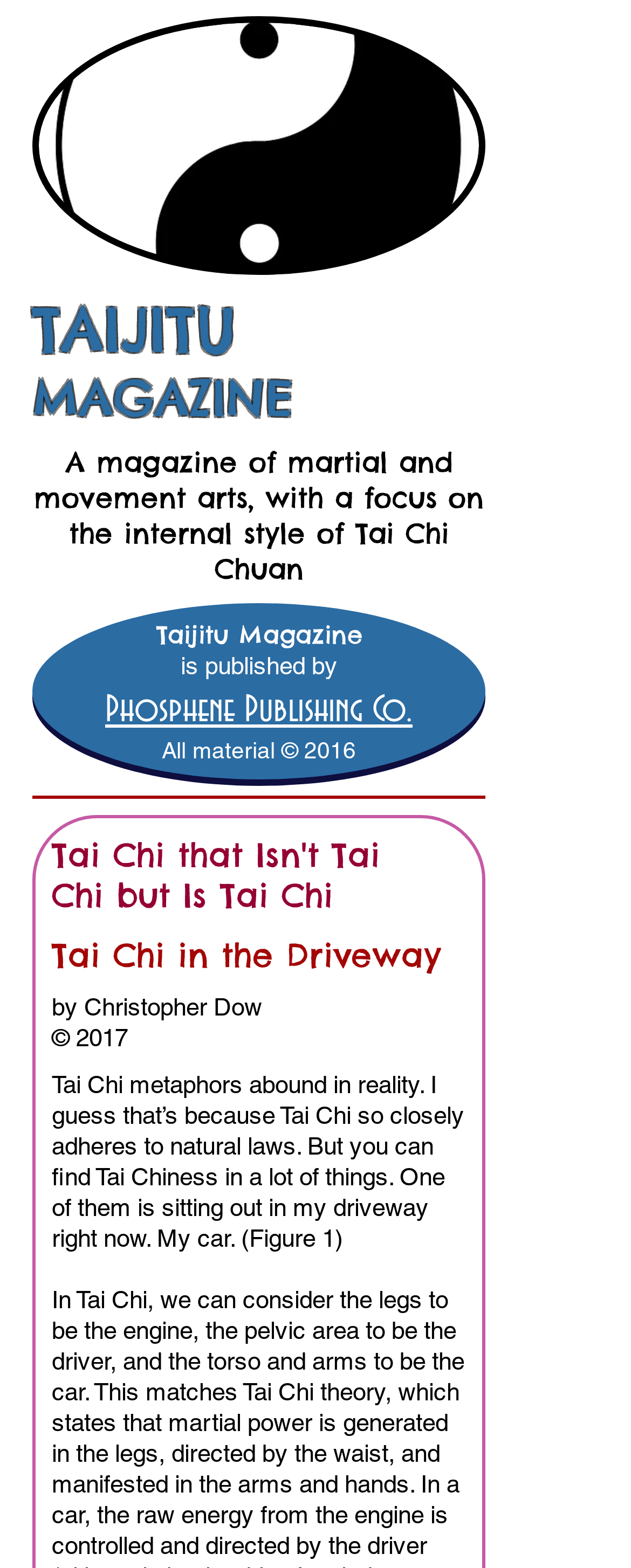Given the element description but Is Tai Chi, identify the bounding box coordinates for the UI element on the webpage screenshot. The format should be (top-left x, top-left y, bottom-right x, bottom-right y), with values between 0 and 1.

[0.185, 0.558, 0.528, 0.584]